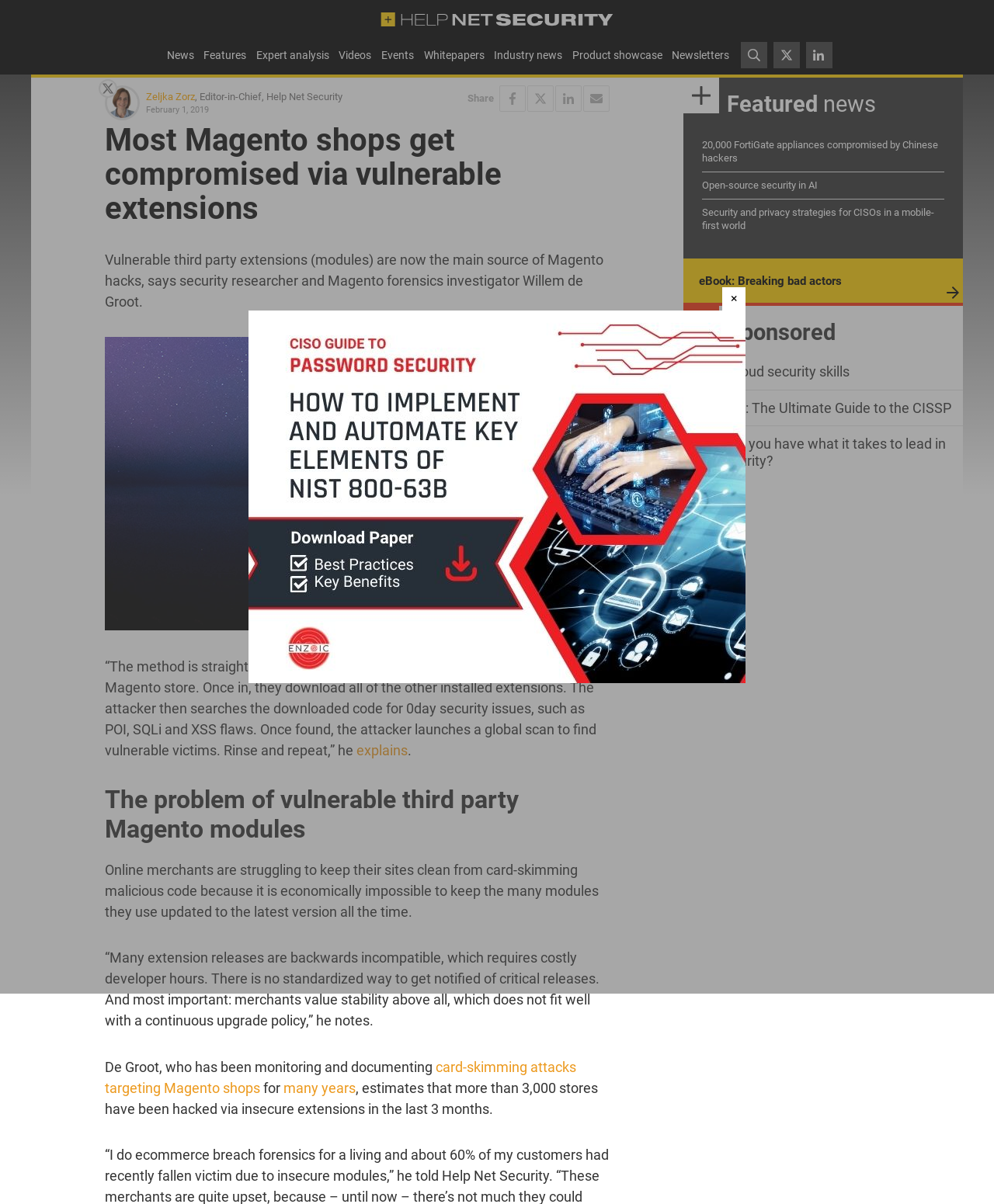Create a detailed summary of all the visual and textual information on the webpage.

The webpage is an article from Help Net Security, a daily information security news website with a focus on enterprise security. At the top, there is a header section with a link to the website's homepage and a logo. Below the header, there is a navigation menu with links to various sections of the website, including News, Features, Expert Analysis, Videos, Events, Whitepapers, Industry News, Product Showcase, and Newsletters.

The main content of the webpage is an article titled "Most Magento shops get compromised via vulnerable extensions." The article is written by Zeljka Zorz, the Editor-in-Chief of Help Net Security, and was published on February 1, 2019. The article discusses how vulnerable third-party extensions are the main source of Magento hacks, according to security researcher and Magento forensics investigator Willem de Groot.

The article is divided into several sections, including a brief introduction, "The problem of vulnerable third party Magento modules," and a section discussing the impact of card-skimming attacks on Magento shops. The article also includes several quotes from Willem de Groot, explaining the methods used by attackers to hack into Magento stores.

On the right side of the article, there is a section titled "Featured news" with links to three other news articles. Below the article, there is a footer section with links to various resources, including eBooks and guides on cloud security and cybersecurity leadership.

Throughout the webpage, there are several social media links and buttons, allowing users to share the article on Facebook, Twitter, LinkedIn, and via email. There are also several images, including a logo for Help Net Security and a screenshot of a Magento store.